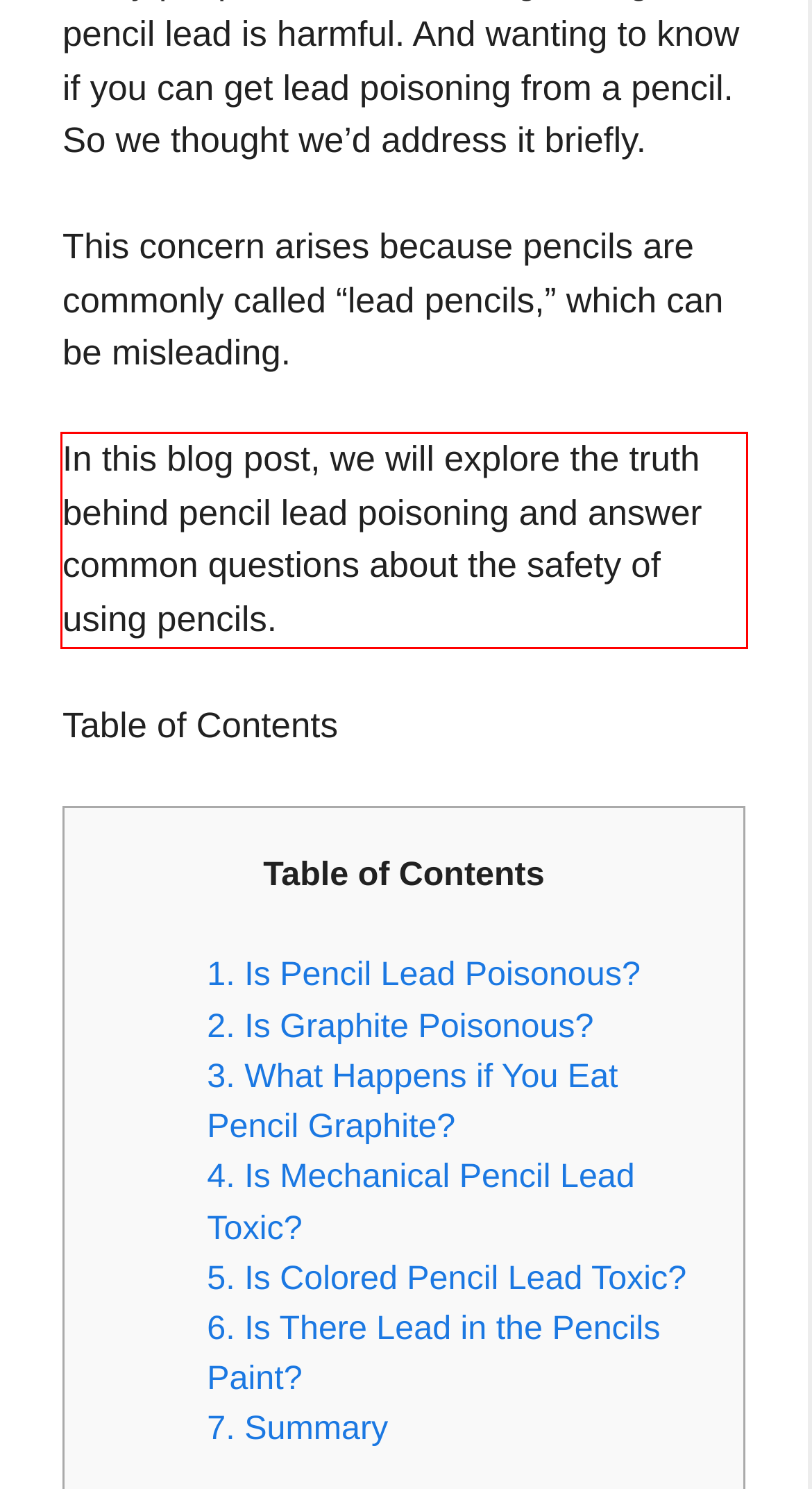Given a screenshot of a webpage containing a red rectangle bounding box, extract and provide the text content found within the red bounding box.

In this blog post, we will explore the truth behind pencil lead poisoning and answer common questions about the safety of using pencils.